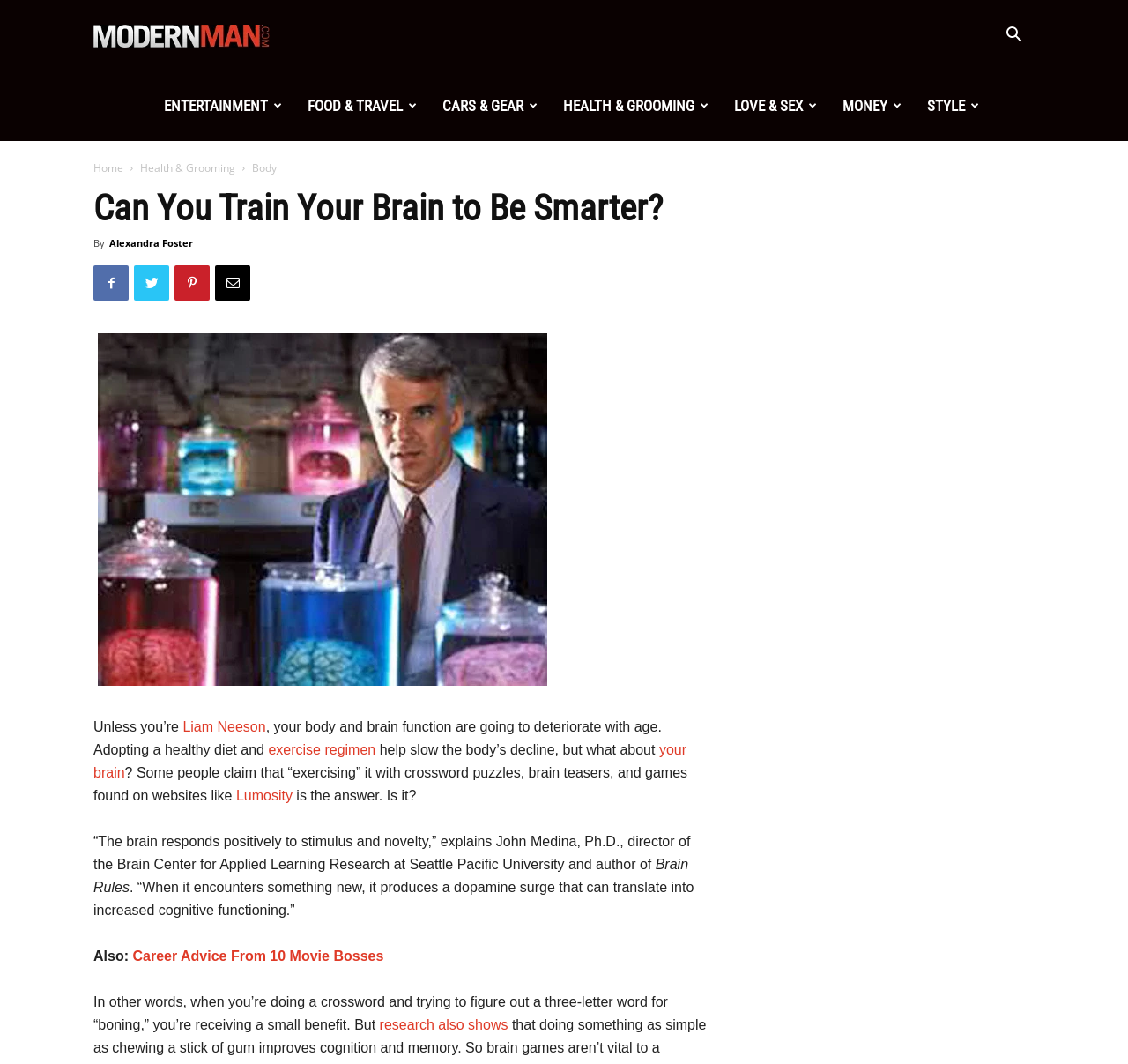Bounding box coordinates must be specified in the format (top-left x, top-left y, bottom-right x, bottom-right y). All values should be floating point numbers between 0 and 1. What are the bounding box coordinates of the UI element described as: Liam Neeson

[0.162, 0.676, 0.236, 0.69]